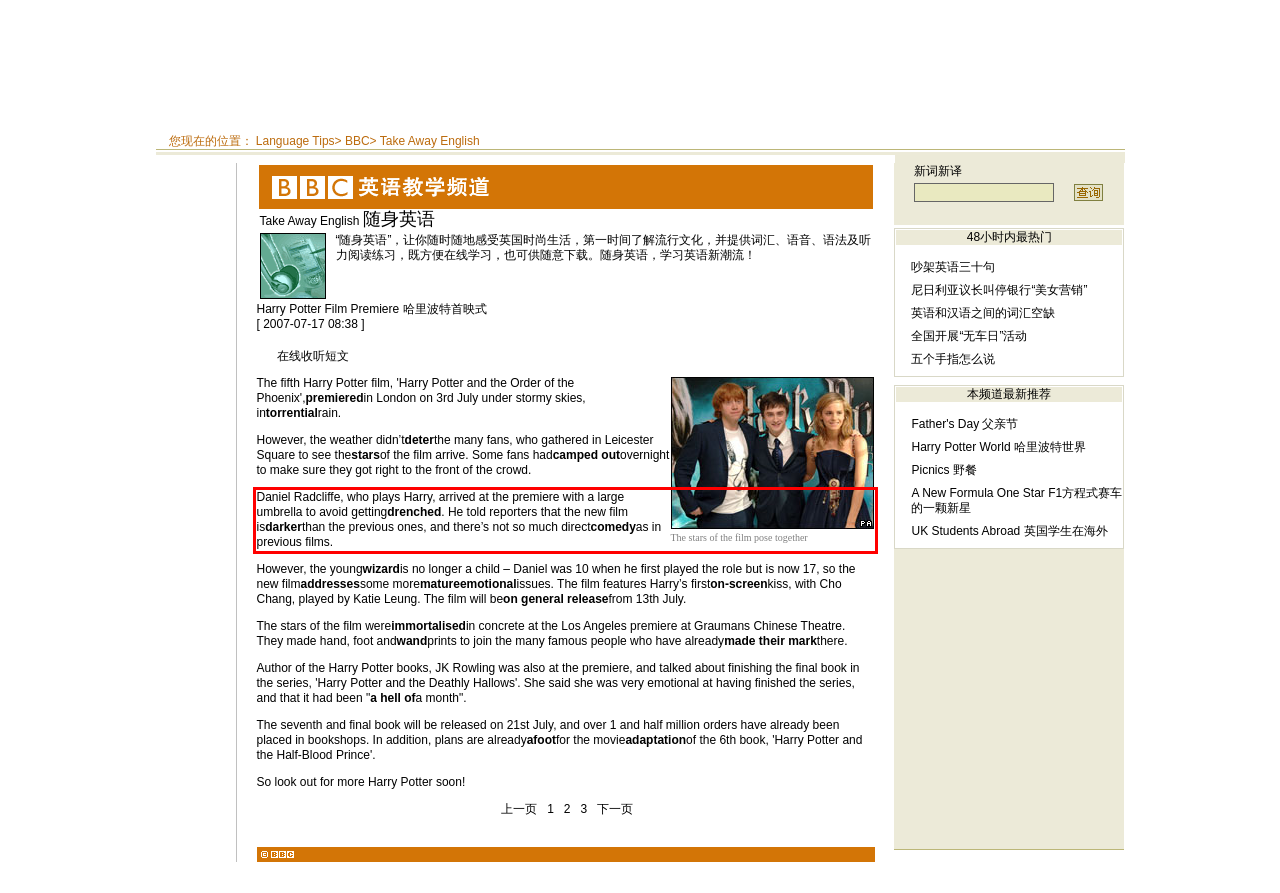There is a screenshot of a webpage with a red bounding box around a UI element. Please use OCR to extract the text within the red bounding box.

Daniel Radcliffe, who plays Harry, arrived at the premiere with a large umbrella to avoid gettingdrenched. He told reporters that the new film isdarkerthan the previous ones, and there’s not so much directcomedyas in previous films.